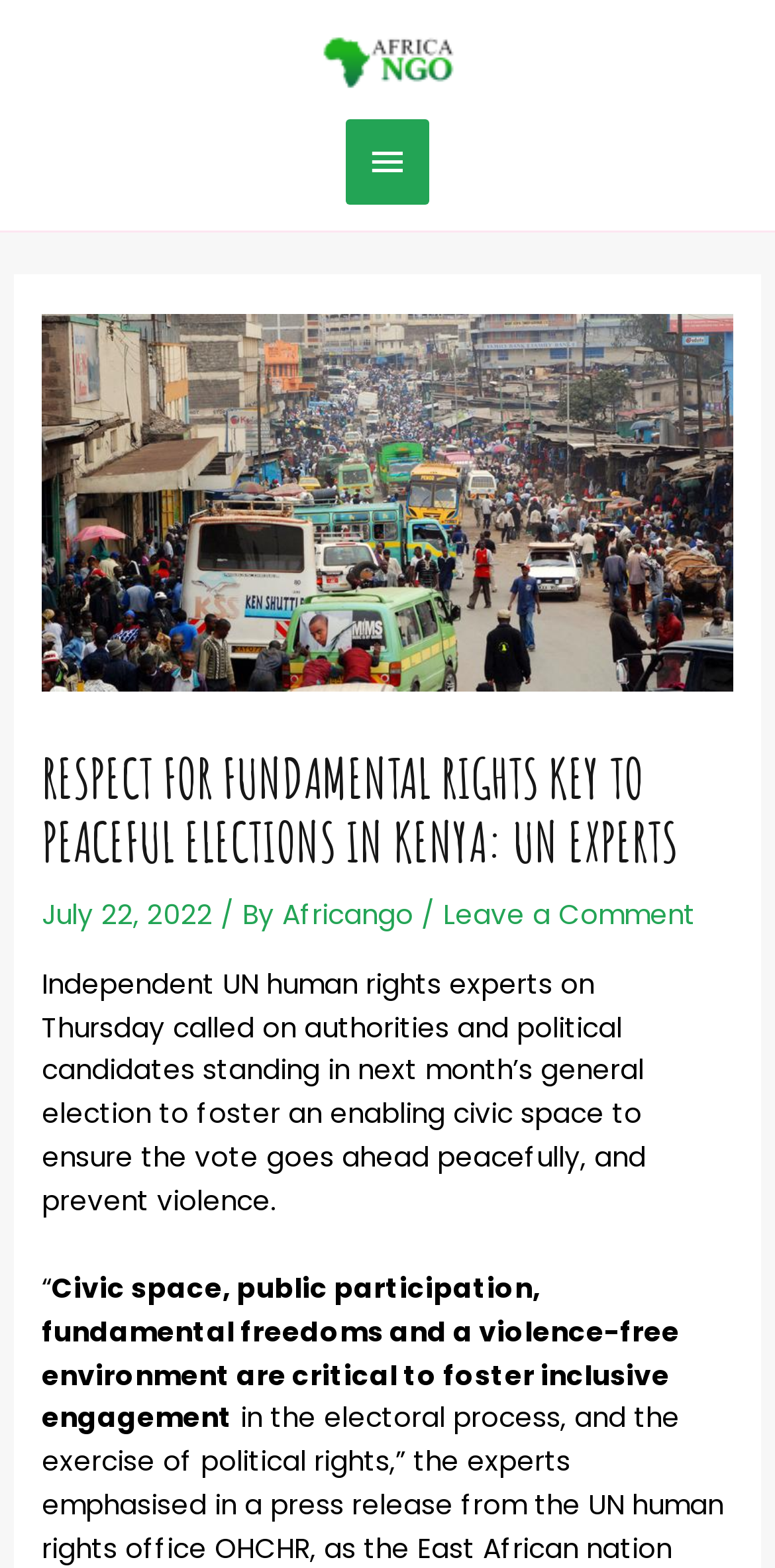Determine the webpage's heading and output its text content.

RESPECT FOR FUNDAMENTAL RIGHTS KEY TO PEACEFUL ELECTIONS IN KENYA: UN EXPERTS